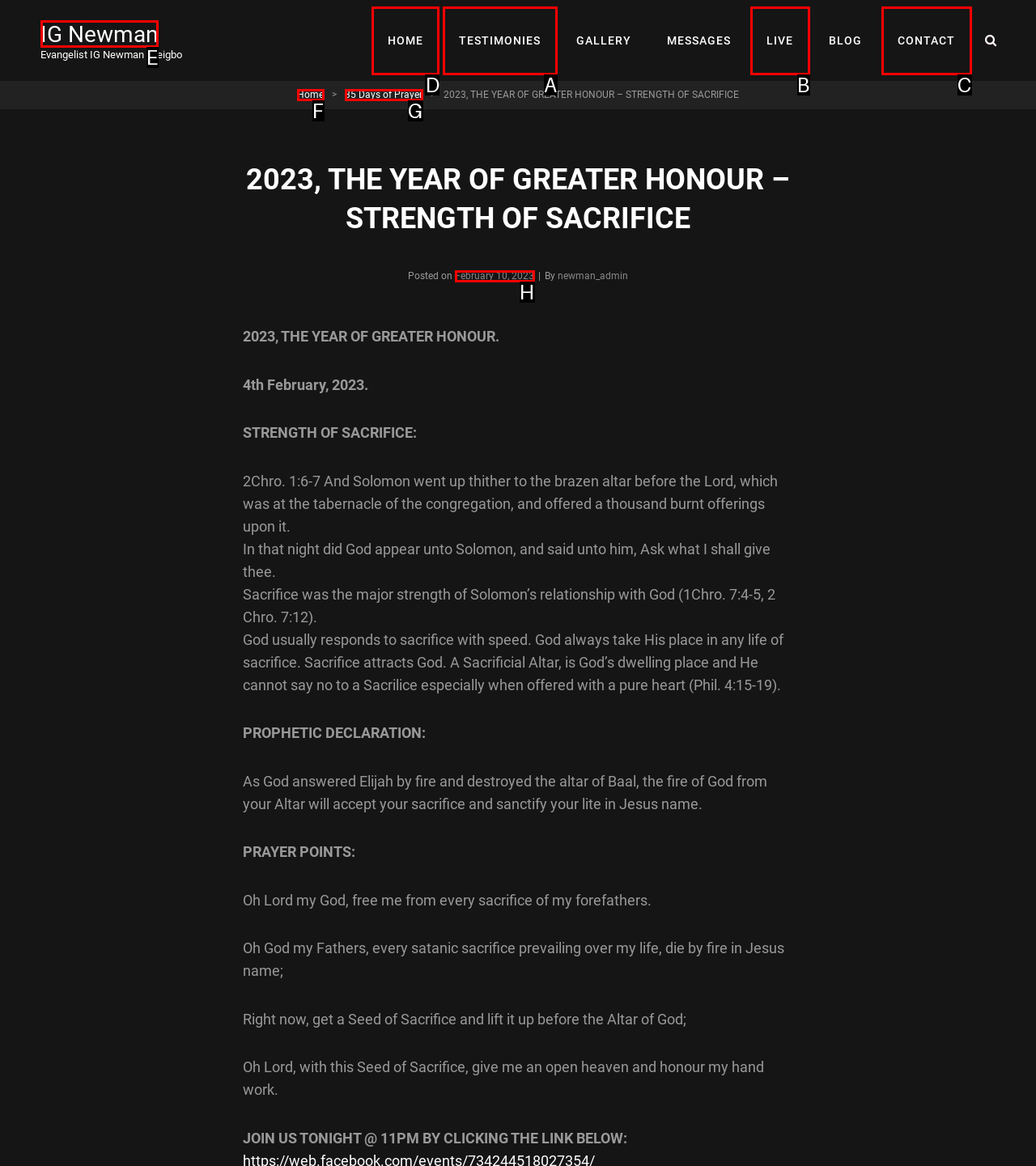Find the appropriate UI element to complete the task: Click the 'HOME' link. Indicate your choice by providing the letter of the element.

D